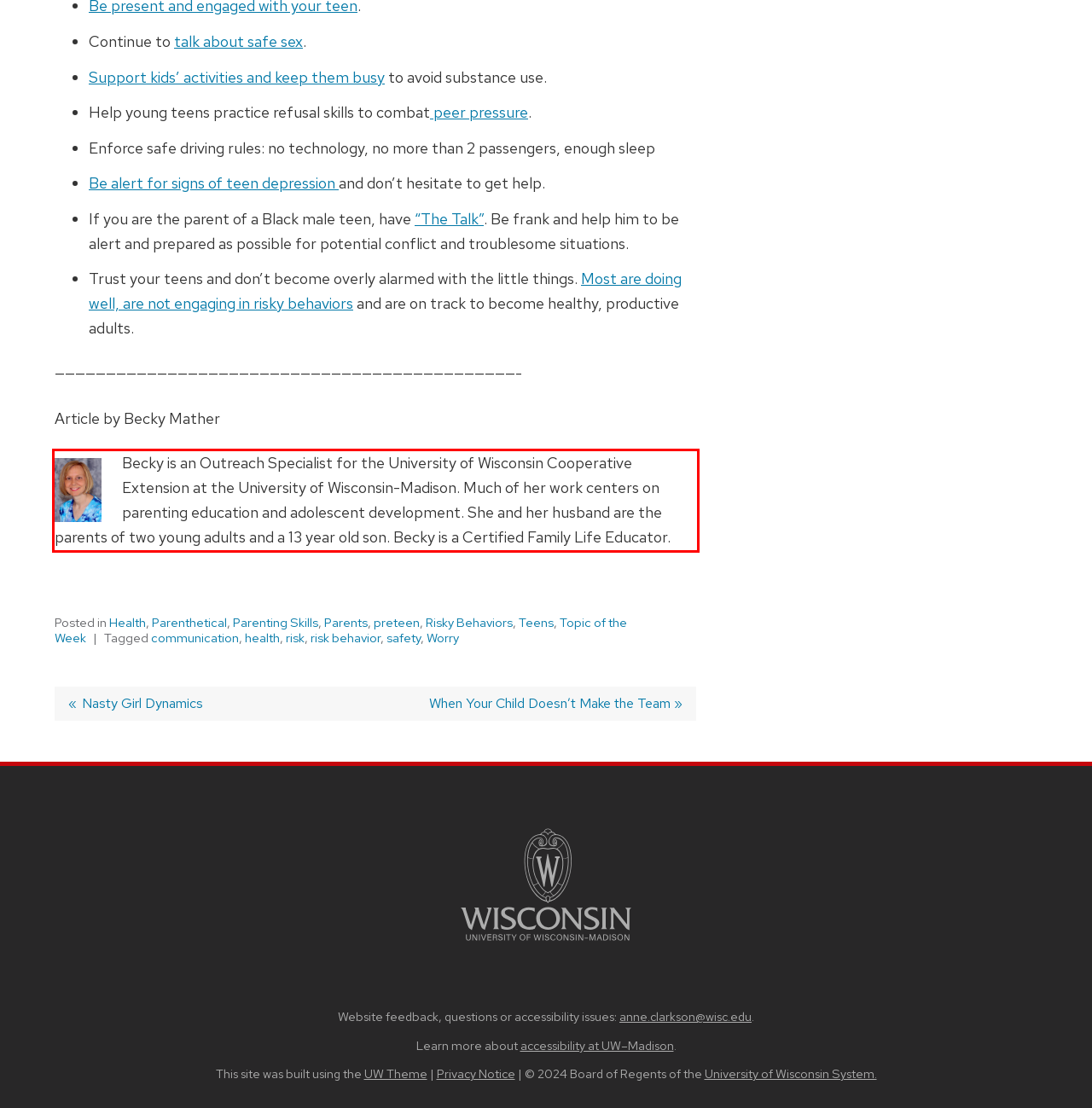Please extract the text content from the UI element enclosed by the red rectangle in the screenshot.

Becky is an Outreach Specialist for the University of Wisconsin Cooperative Extension at the University of Wisconsin-Madison. Much of her work centers on parenting education and adolescent development. She and her husband are the parents of two young adults and a 13 year old son. Becky is a Certified Family Life Educator.